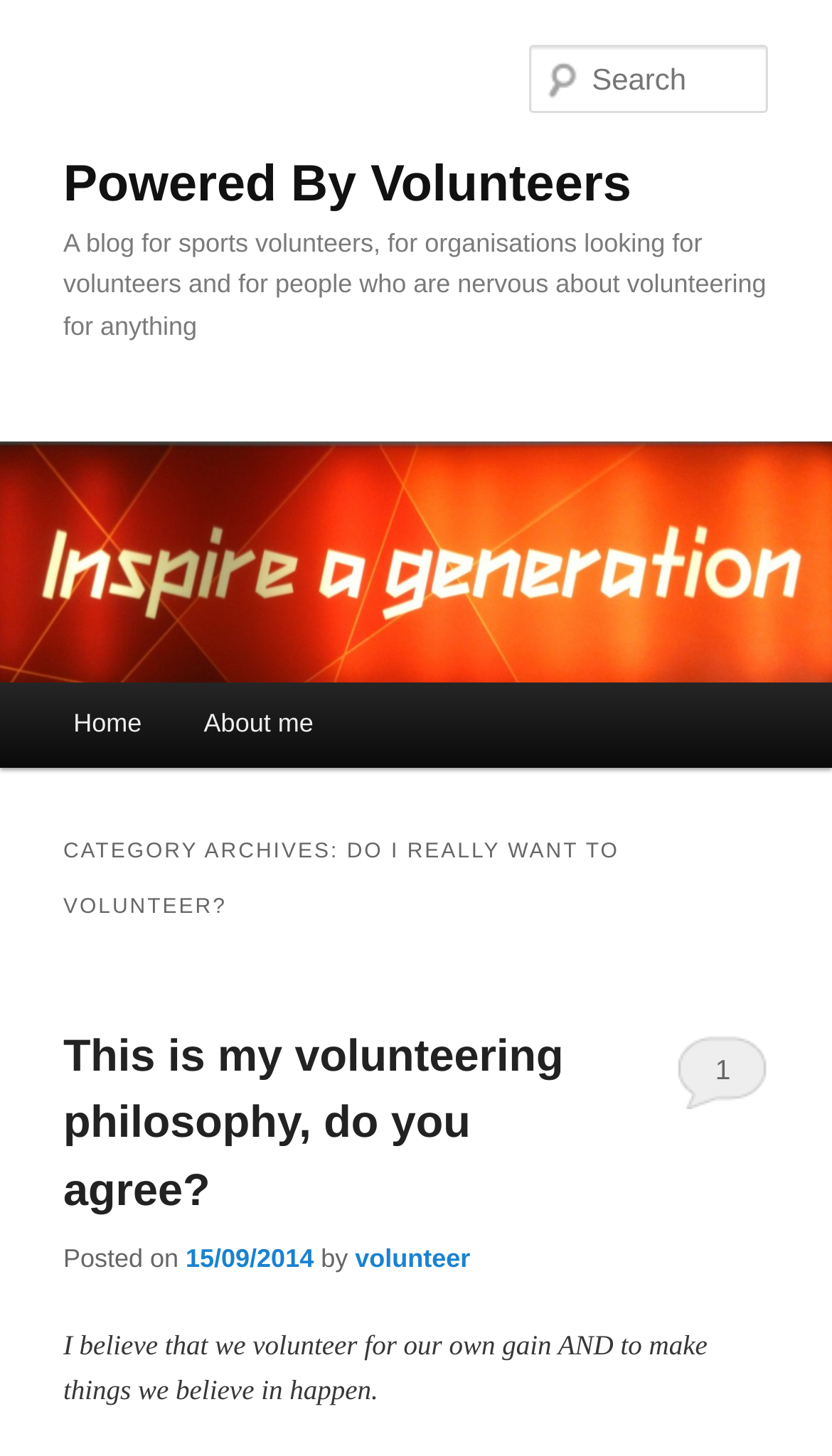By analyzing the image, answer the following question with a detailed response: When was the latest article posted?

The posting date of the latest article can be found in the section with the heading 'CATEGORY ARCHIVES: DO I REALLY WANT TO VOLUNTEER?'. The date '15/09/2014' is a link element underneath the heading, indicating that it is the posting date of the latest article.